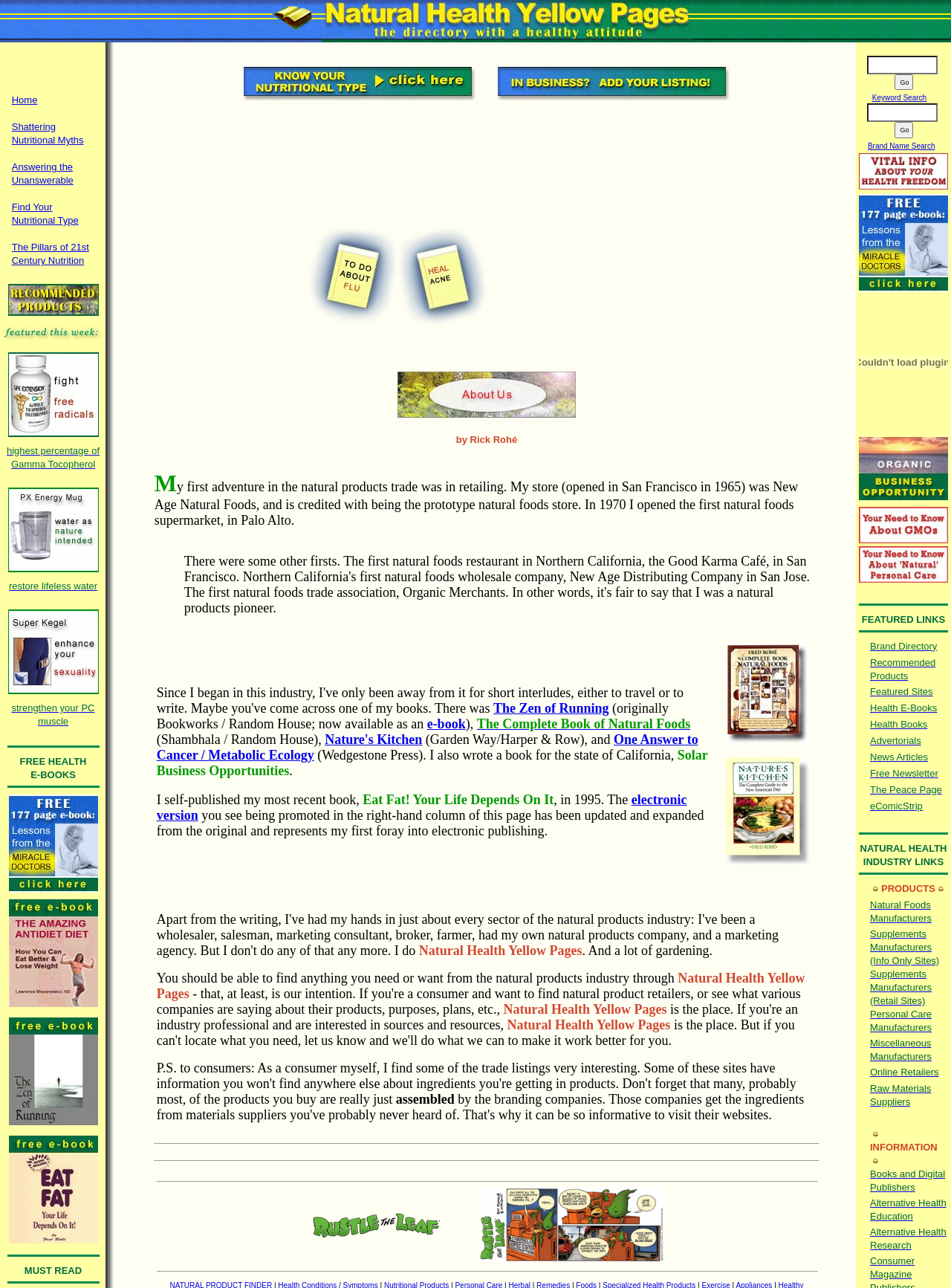Describe every aspect of the webpage comprehensively.

The webpage is titled "Natural Health Yellow Pages: About Us" and appears to be a directory for natural health products and services. At the top of the page, there are three images, with the center image containing the title of the webpage. Below the title, there is a table with five columns, each containing a different section of the webpage.

The first column contains a list of links to various natural health topics, including "Home", "Shattering Nutritional Myths", and "Find Your Nutritional Type". The second column features a section titled "Recommended Products" with a link to a featured product and an image. Below this, there are several rows of links to different products, each with a brief description and an image.

The third column contains a section titled "FREE HEALTH E-BOOKS" with a list of links to free e-books on various natural health topics. Each link has a corresponding image. Below this, there is a section with a table containing two columns, each with a link to a different webpage. The links are titled "NEW FOR 2012: CLICK HERE" and "IN BUSINESS? ADD YOUR LISTING!".

The webpage has a cluttered layout with many images and links, but it appears to be a comprehensive directory for natural health products and services.